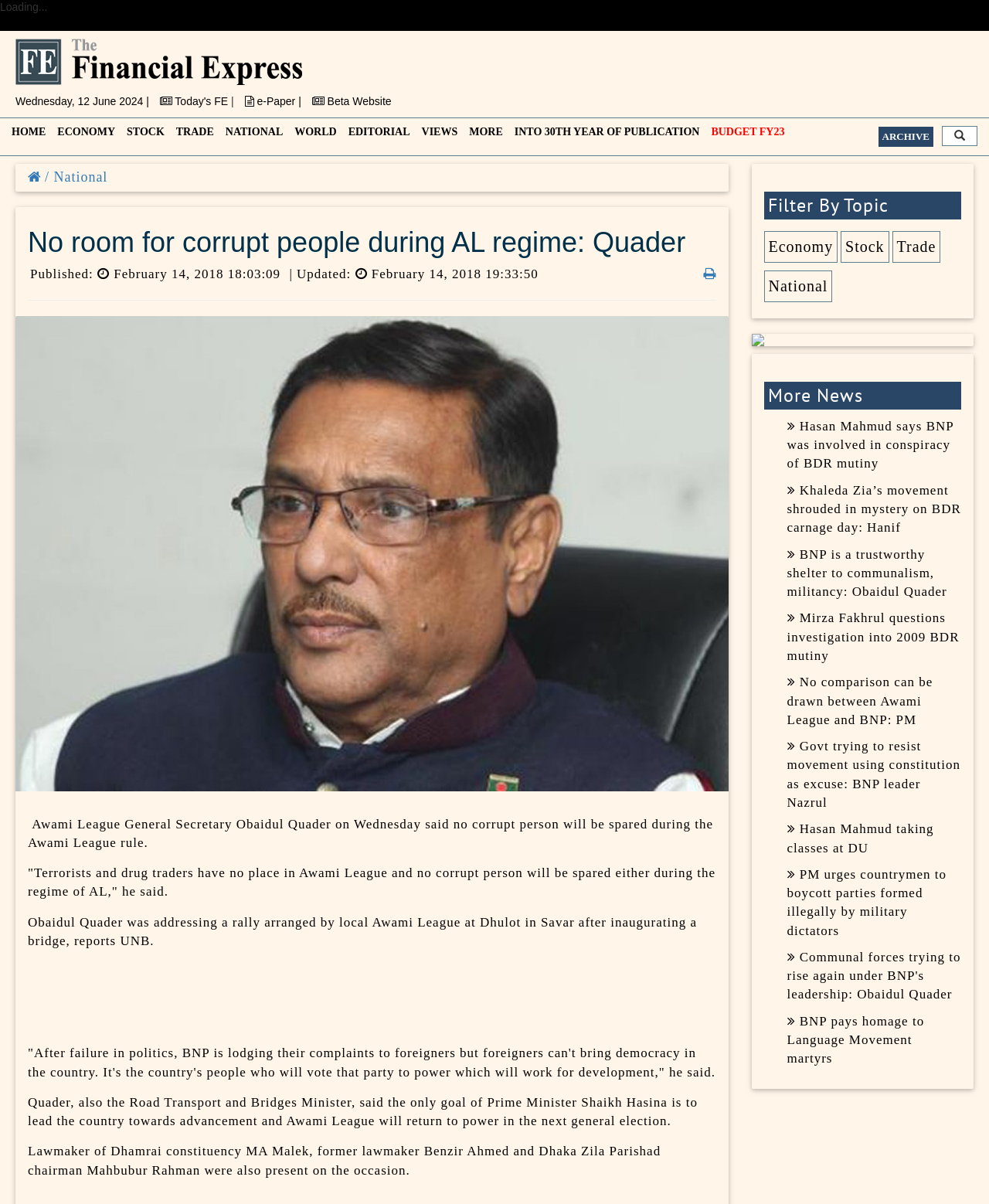Please determine the bounding box coordinates of the element to click on in order to accomplish the following task: "Go to 'ARCHIVE'". Ensure the coordinates are four float numbers ranging from 0 to 1, i.e., [left, top, right, bottom].

[0.888, 0.105, 0.944, 0.122]